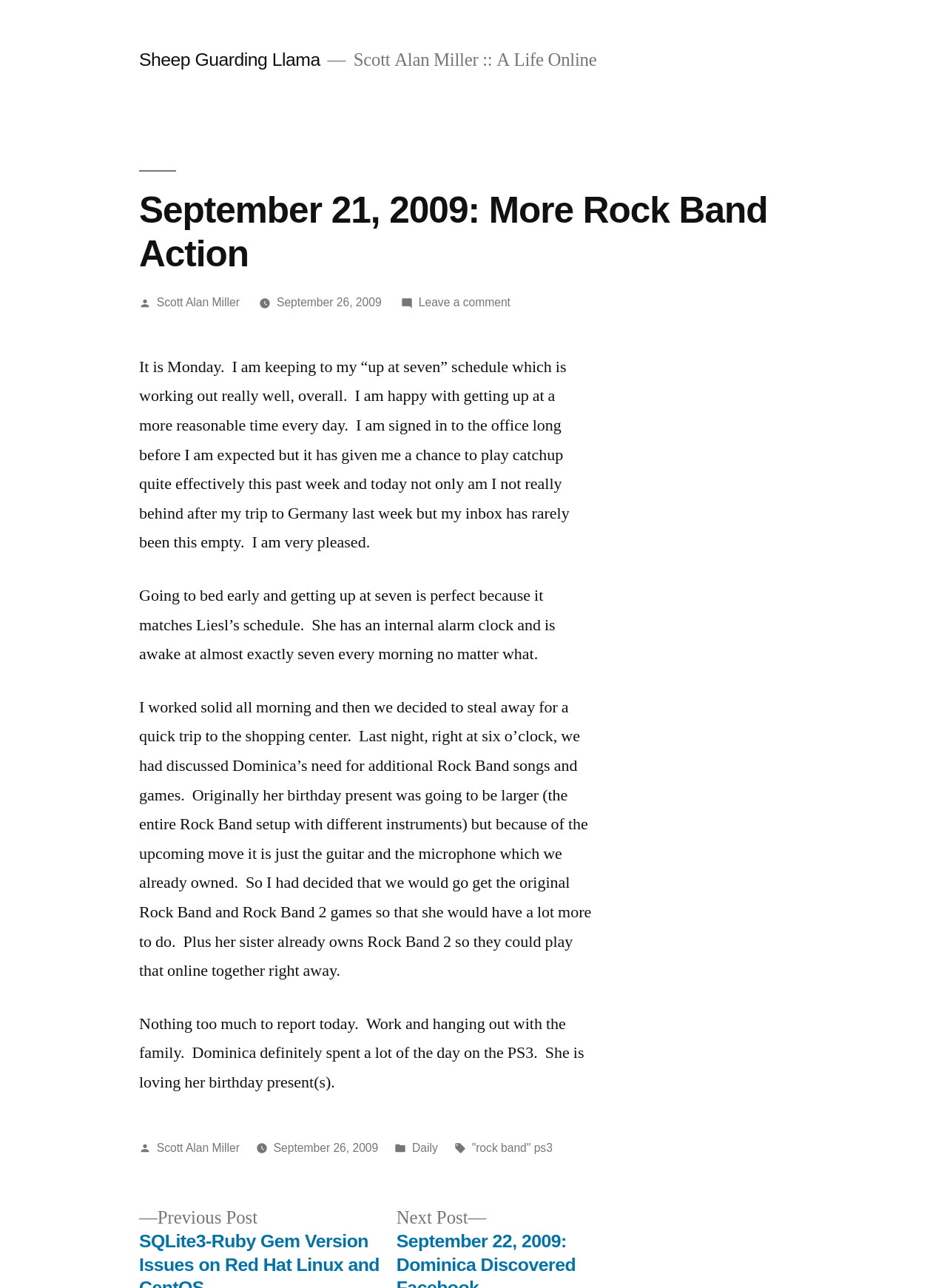Please locate the bounding box coordinates for the element that should be clicked to achieve the following instruction: "Visit the best places to visit in Ghana page". Ensure the coordinates are given as four float numbers between 0 and 1, i.e., [left, top, right, bottom].

None